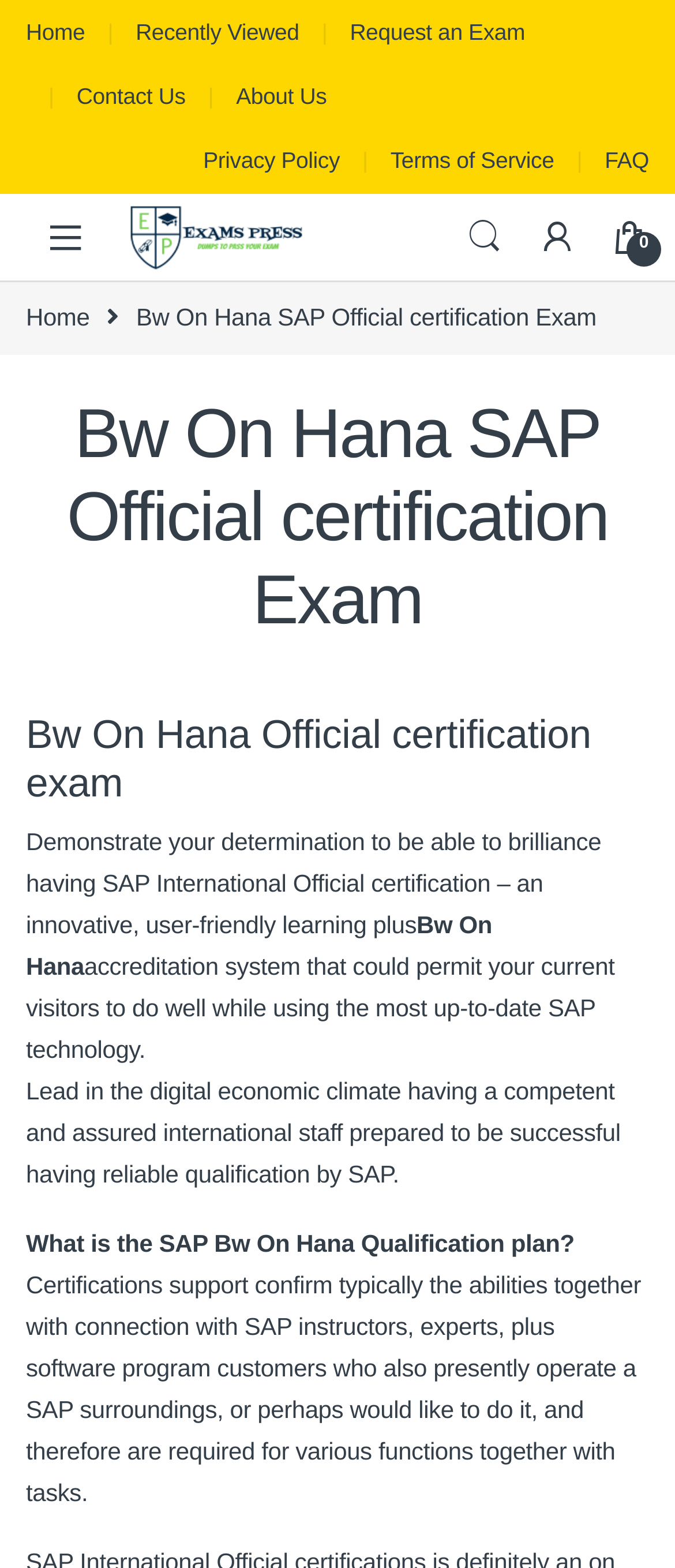With reference to the screenshot, provide a detailed response to the question below:
What is the discount offered on the webpage?

I found the answer by looking at the StaticText element with the text '15% OFF Coupon Code: SAVE15 l Expires in:' which indicates that there is a 15% discount available on the webpage.